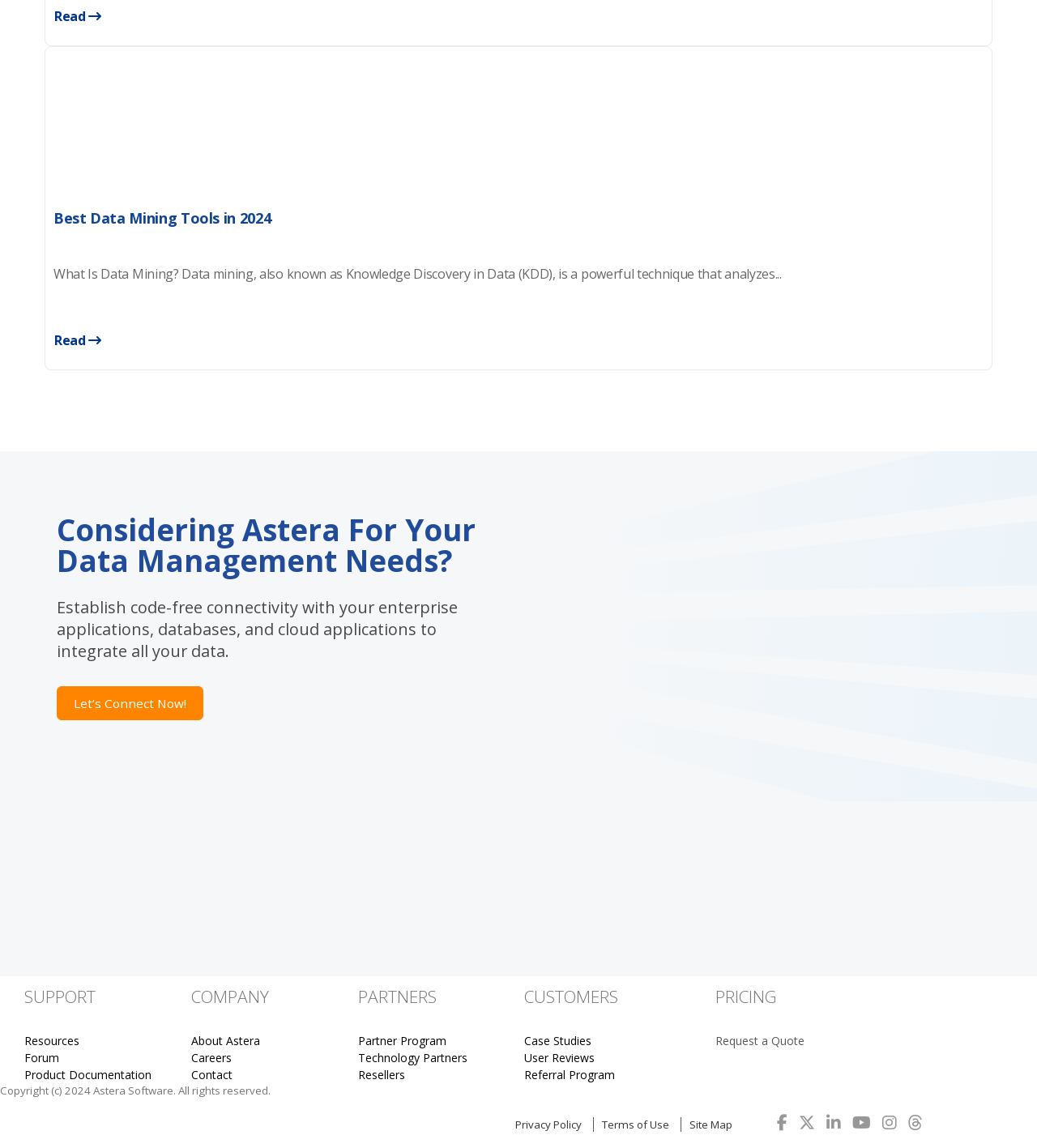Provide your answer in a single word or phrase: 
What is data mining?

A powerful technique